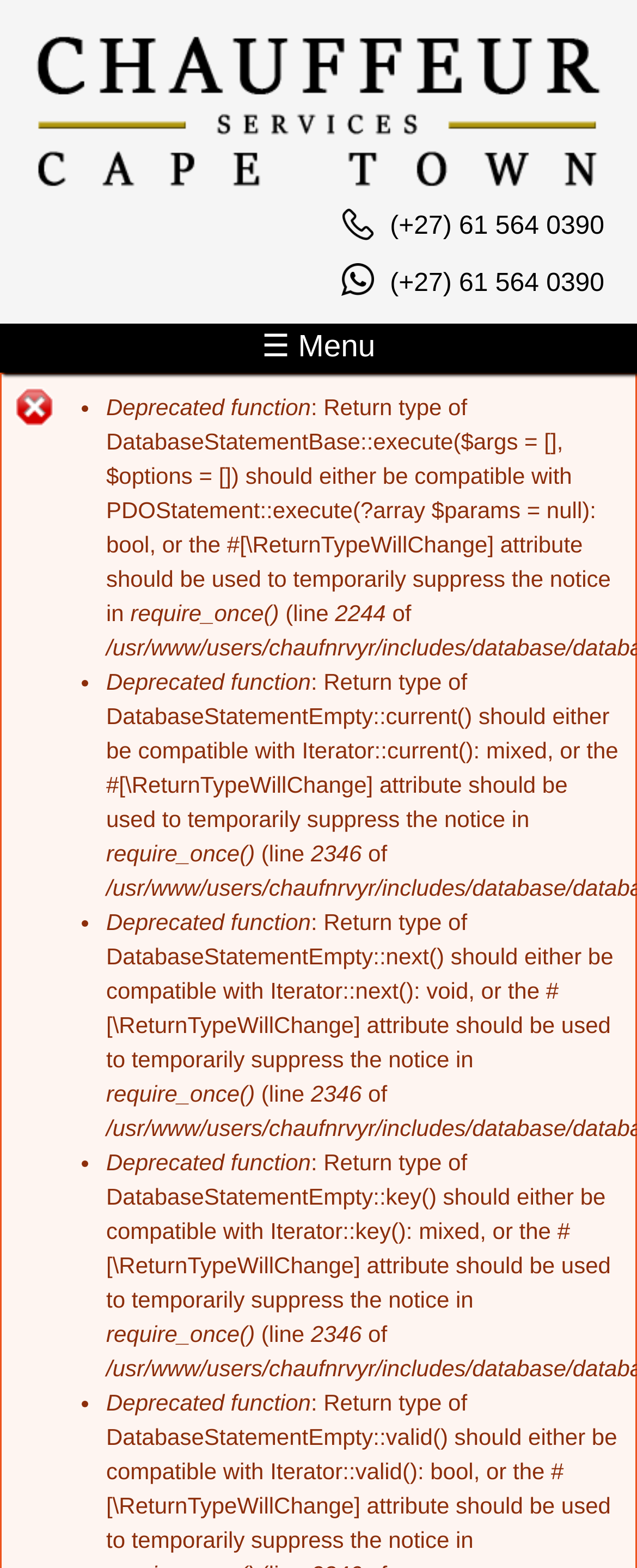What is the logo on the webpage?
Carefully analyze the image and provide a detailed answer to the question.

I identified the logo by examining the image elements on the webpage. The image with the description 'Logo Apex Travel' is likely the logo of the company or service provider.